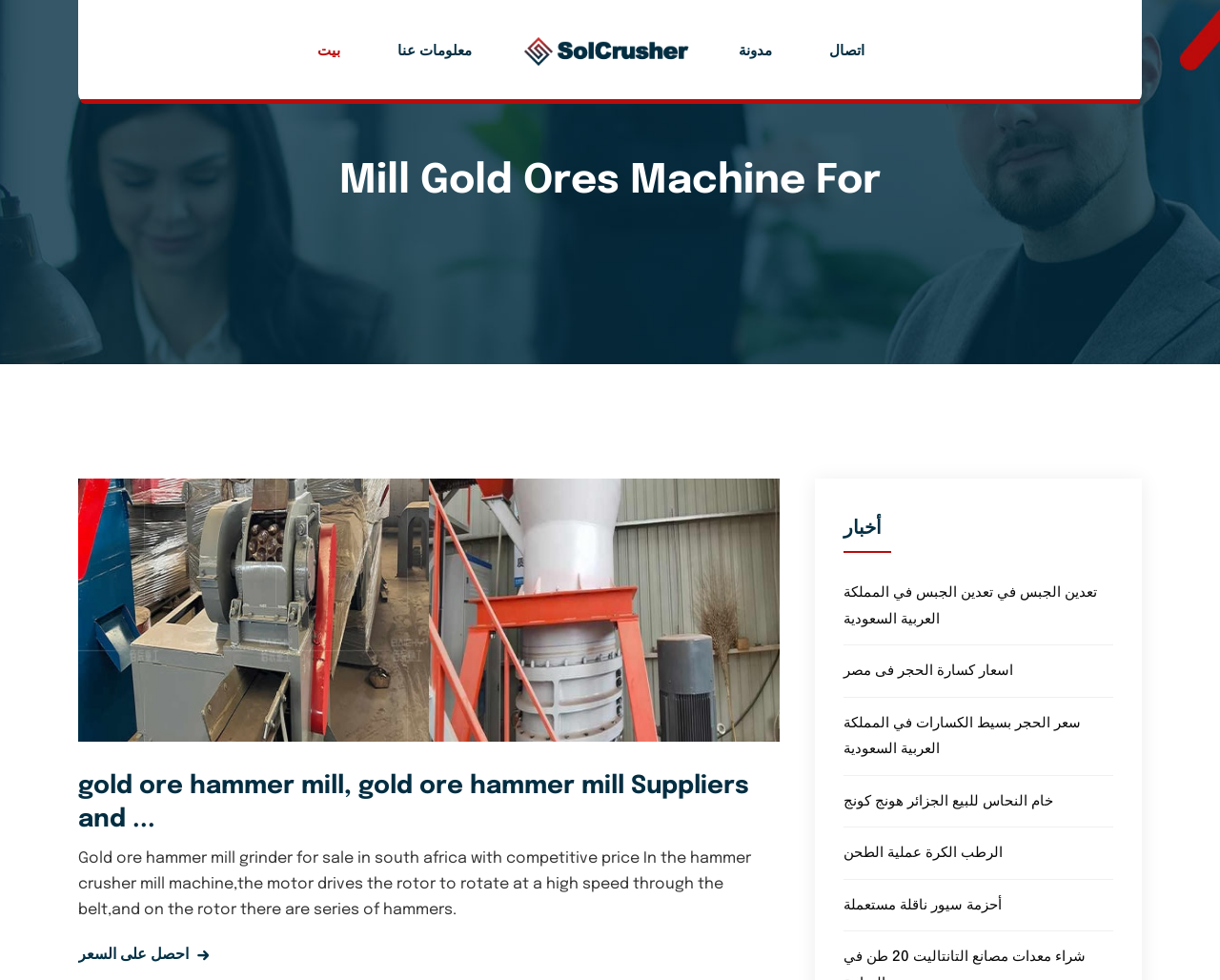Using the format (top-left x, top-left y, bottom-right x, bottom-right y), and given the element description, identify the bounding box coordinates within the screenshot: Sunday Life (sermon podcast)

None